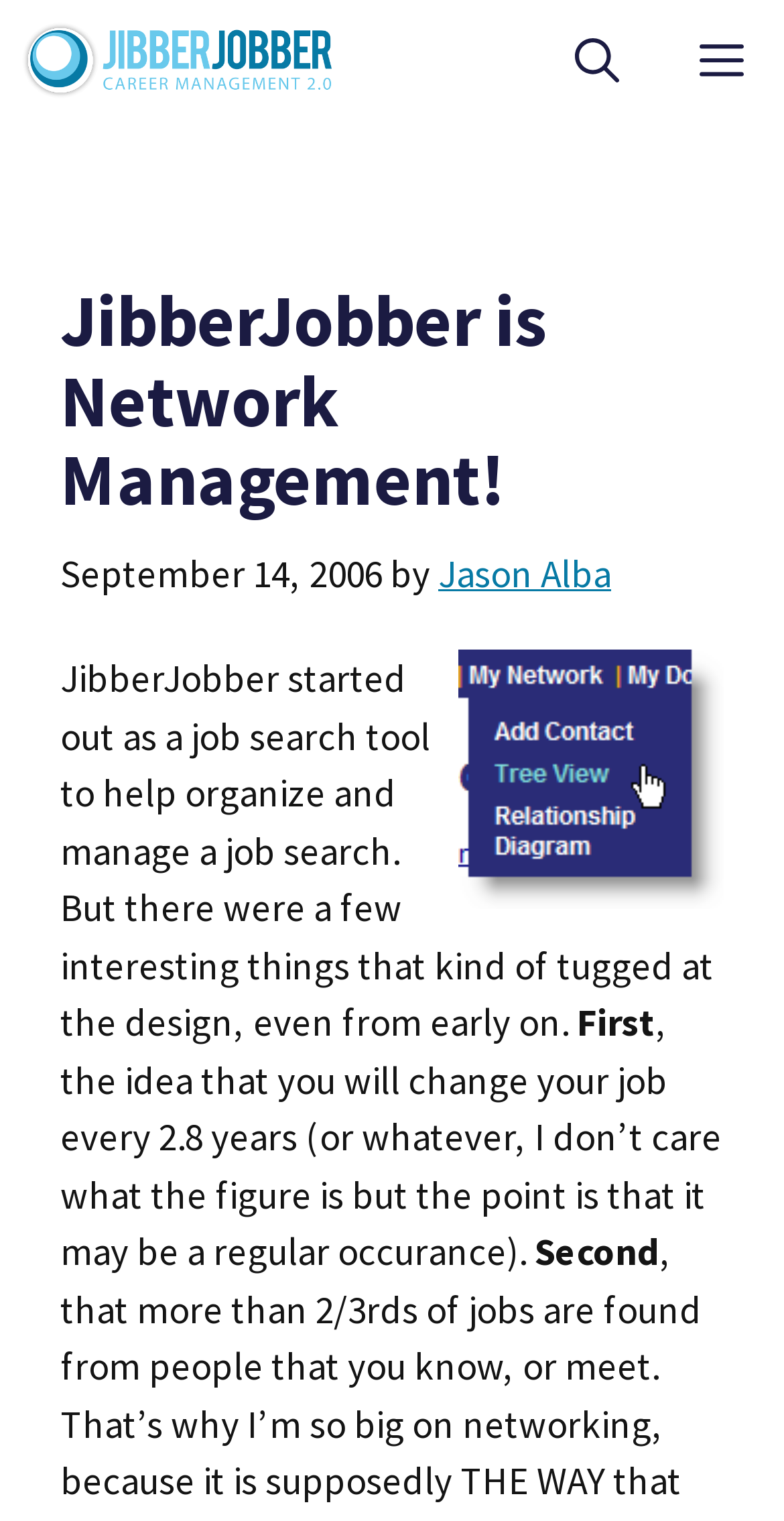What is the date mentioned in the article?
Refer to the image and provide a one-word or short phrase answer.

September 14, 2006